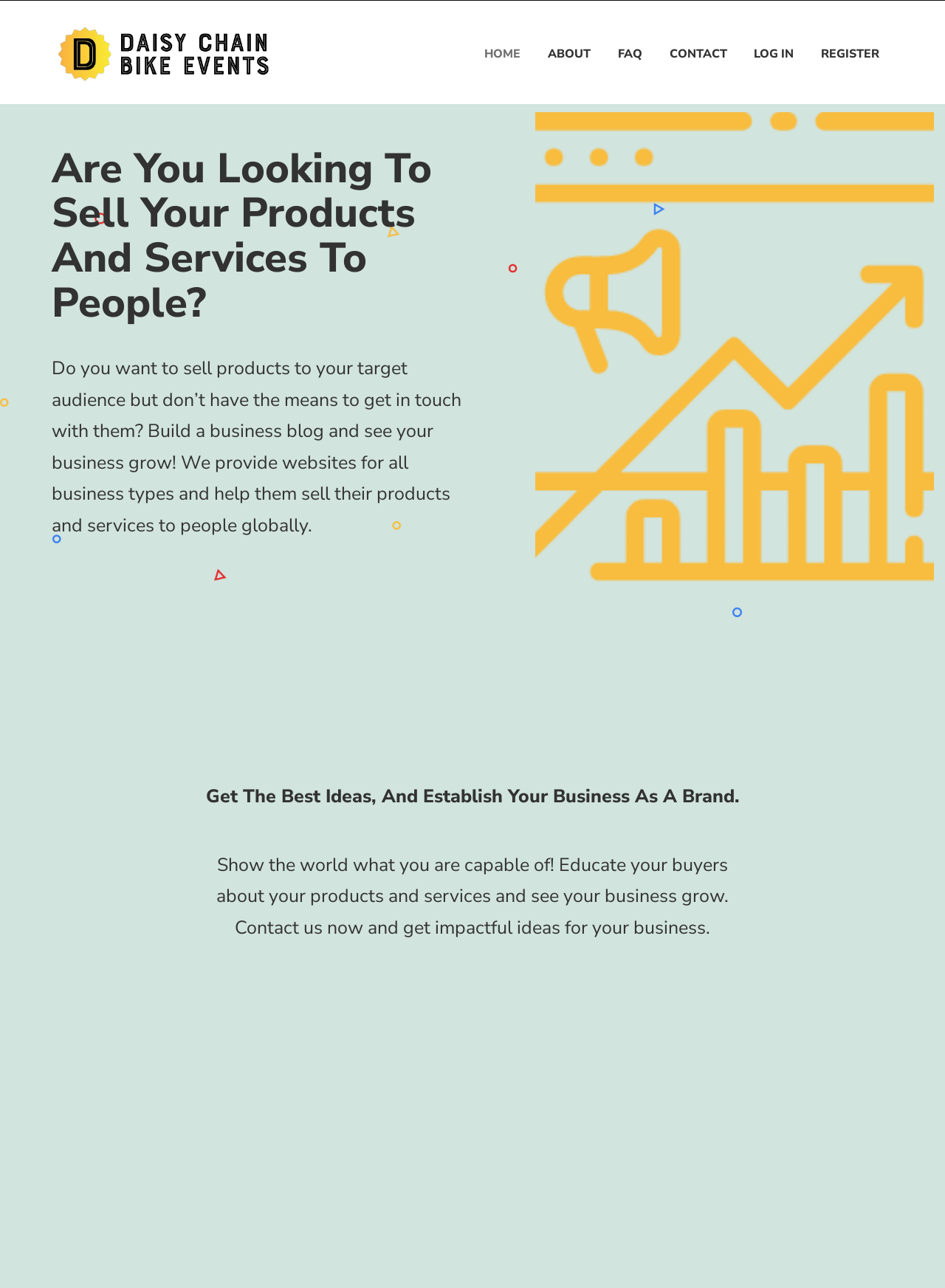Use a single word or phrase to respond to the question:
What type of content can be created on the website?

Business blog